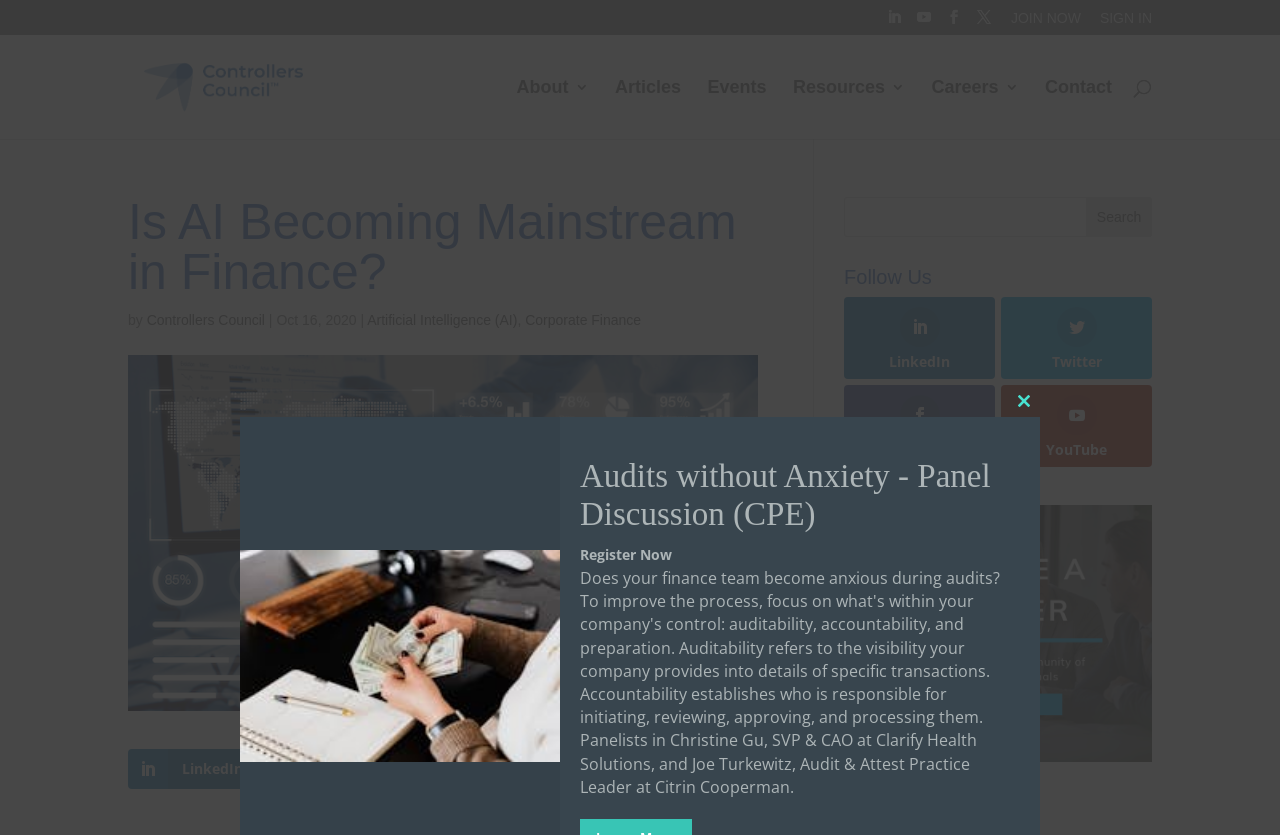Generate the text content of the main heading of the webpage.

Is AI Becoming Mainstream in Finance?